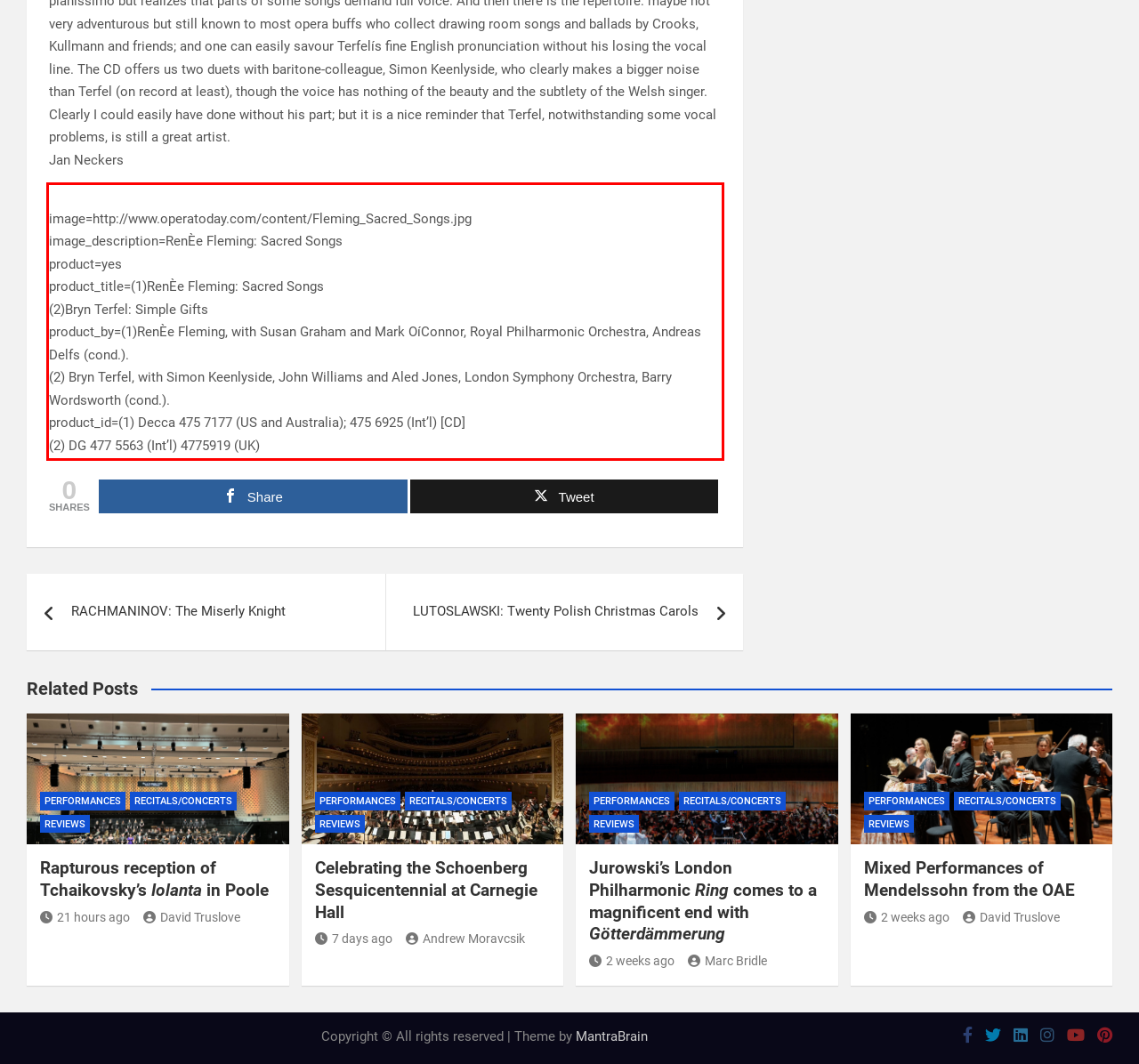Given the screenshot of a webpage, identify the red rectangle bounding box and recognize the text content inside it, generating the extracted text.

image=http://www.operatoday.com/content/Fleming_Sacred_Songs.jpg image_description=RenÈe Fleming: Sacred Songs product=yes product_title=(1)RenÈe Fleming: Sacred Songs (2)Bryn Terfel: Simple Gifts product_by=(1)RenÈe Fleming, with Susan Graham and Mark OíConnor, Royal Philharmonic Orchestra, Andreas Delfs (cond.). (2) Bryn Terfel, with Simon Keenlyside, John Williams and Aled Jones, London Symphony Orchestra, Barry Wordsworth (cond.). product_id=(1) Decca 475 7177 (US and Australia); 475 6925 (Int’l) [CD] (2) DG 477 5563 (Int’l) 4775919 (UK)